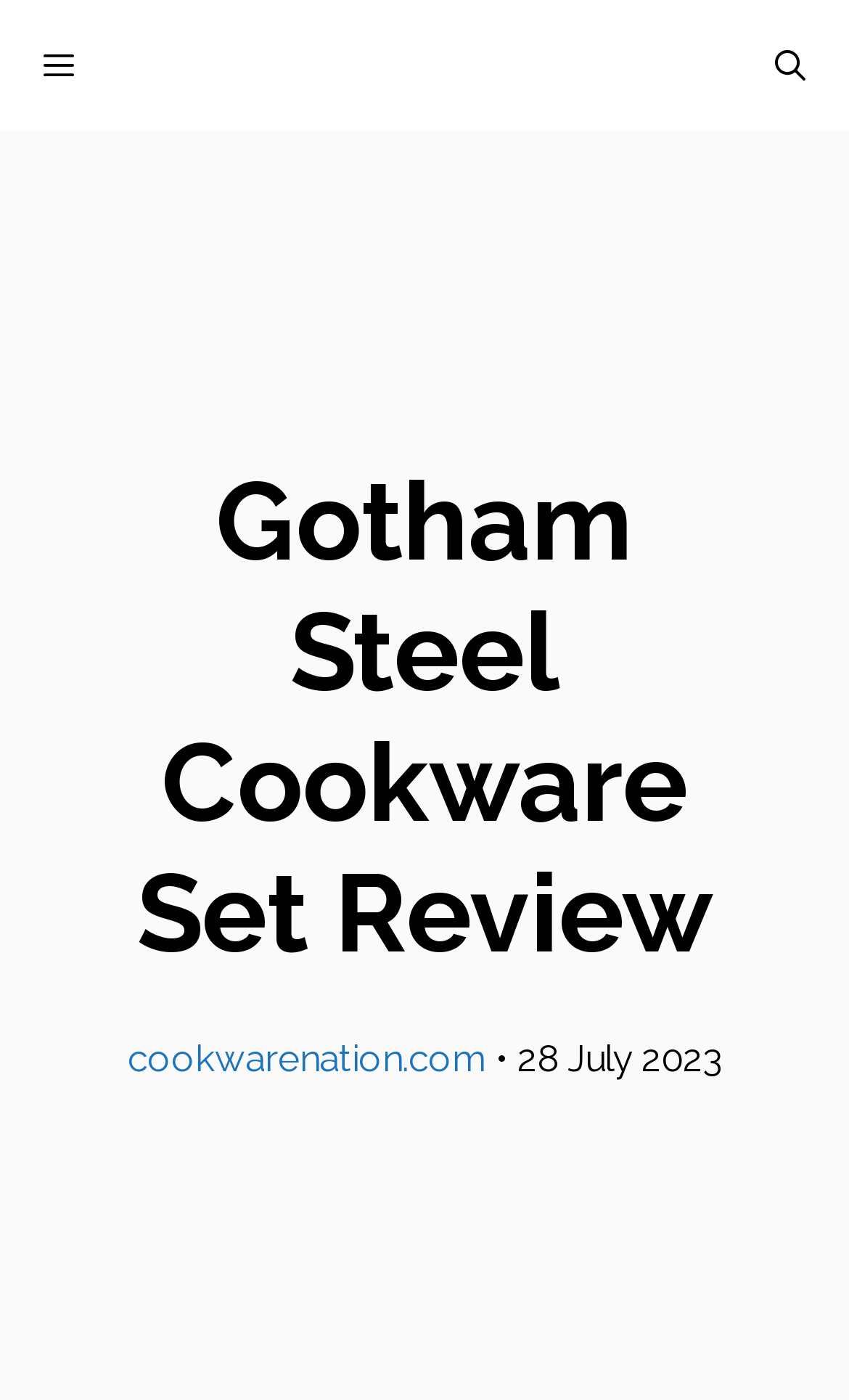Identify the title of the webpage and provide its text content.

Gotham Steel Cookware Set Review